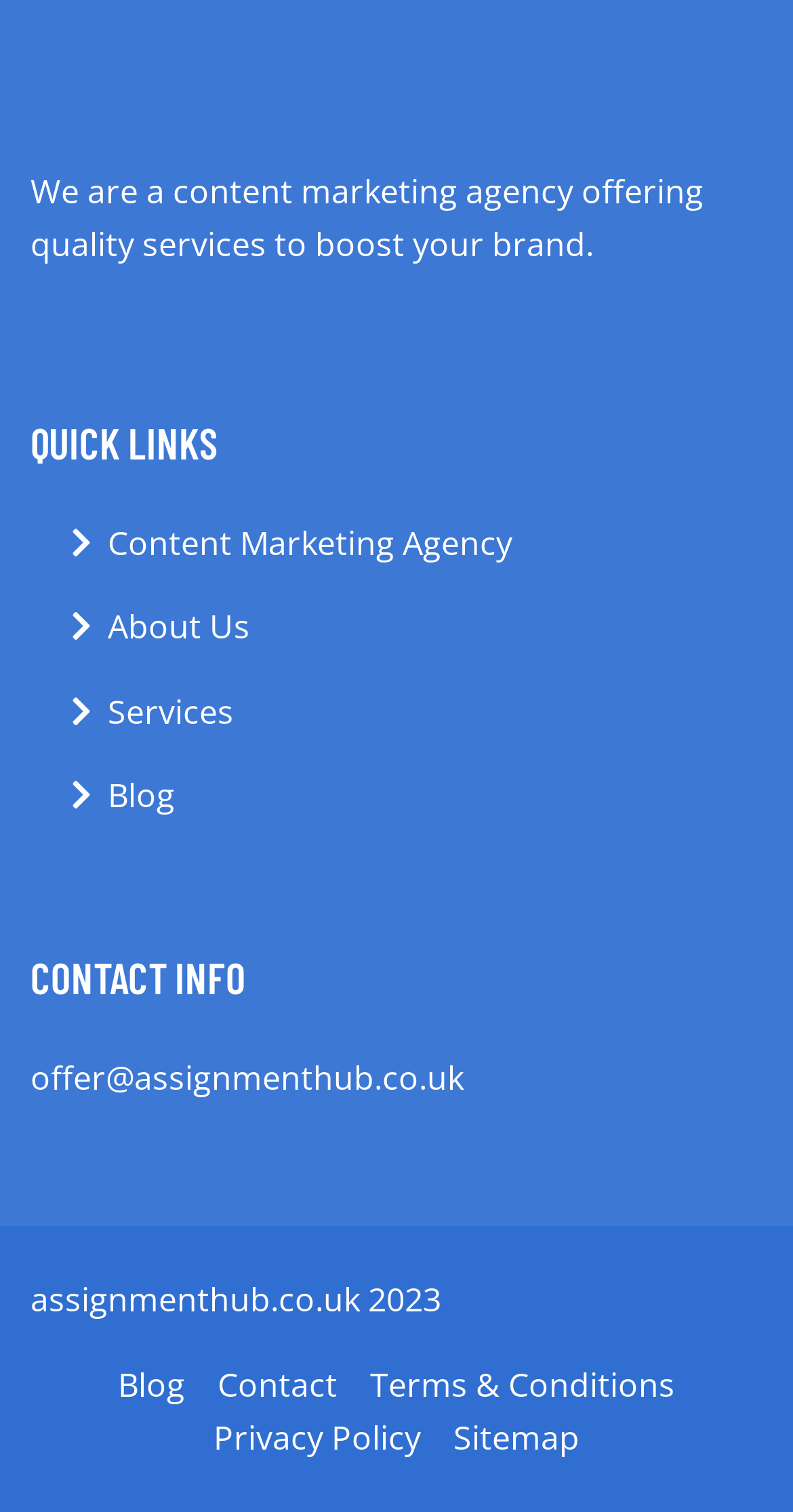What type of agency is this?
Please describe in detail the information shown in the image to answer the question.

This question can be answered by looking at the first StaticText element which says 'We are a content marketing agency offering quality services to boost your brand.'